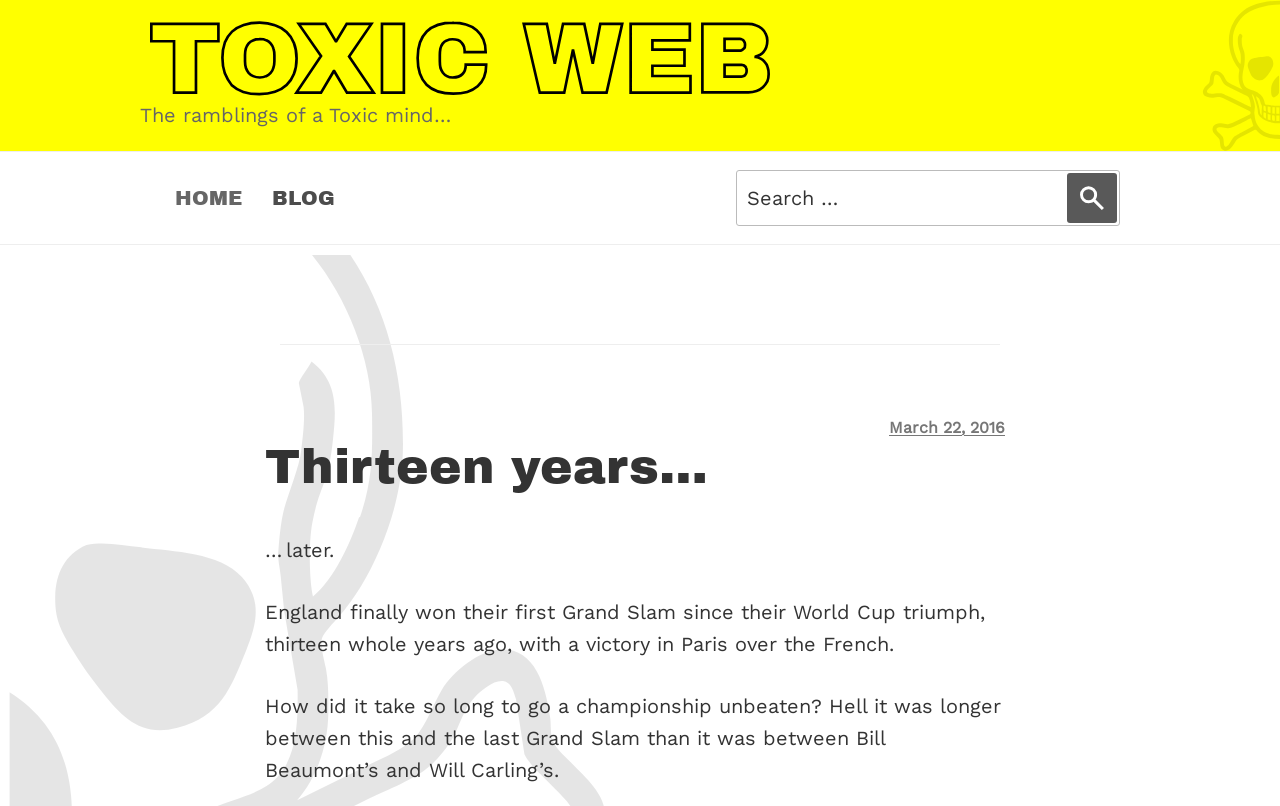Generate a thorough description of the webpage.

The webpage appears to be a blog post about England's rugby team winning their first Grand Slam since their World Cup triumph 13 years ago. At the top left corner, there is a link to skip to the content. Next to it, there is a link to the website's title, "Toxic Web", and a brief description of the website, "The ramblings of a Toxic mind…". 

Below these elements, there is a top menu navigation bar with links to "HOME" and "BLOG" on the left side, and a search bar on the right side. The search bar contains a text input field and a disabled search button.

The main content of the webpage is located in the middle section. It starts with a header section that includes the posting date, "March 22, 2016", and the title of the blog post, "Thirteen years…". 

Below the header, there are three paragraphs of text. The first paragraph is a single sentence, "later.". The second paragraph describes England's victory in Paris over the French, winning their first Grand Slam since their World Cup triumph 13 years ago. The third paragraph is a rhetorical question, wondering how it took so long to achieve an unbeaten championship.